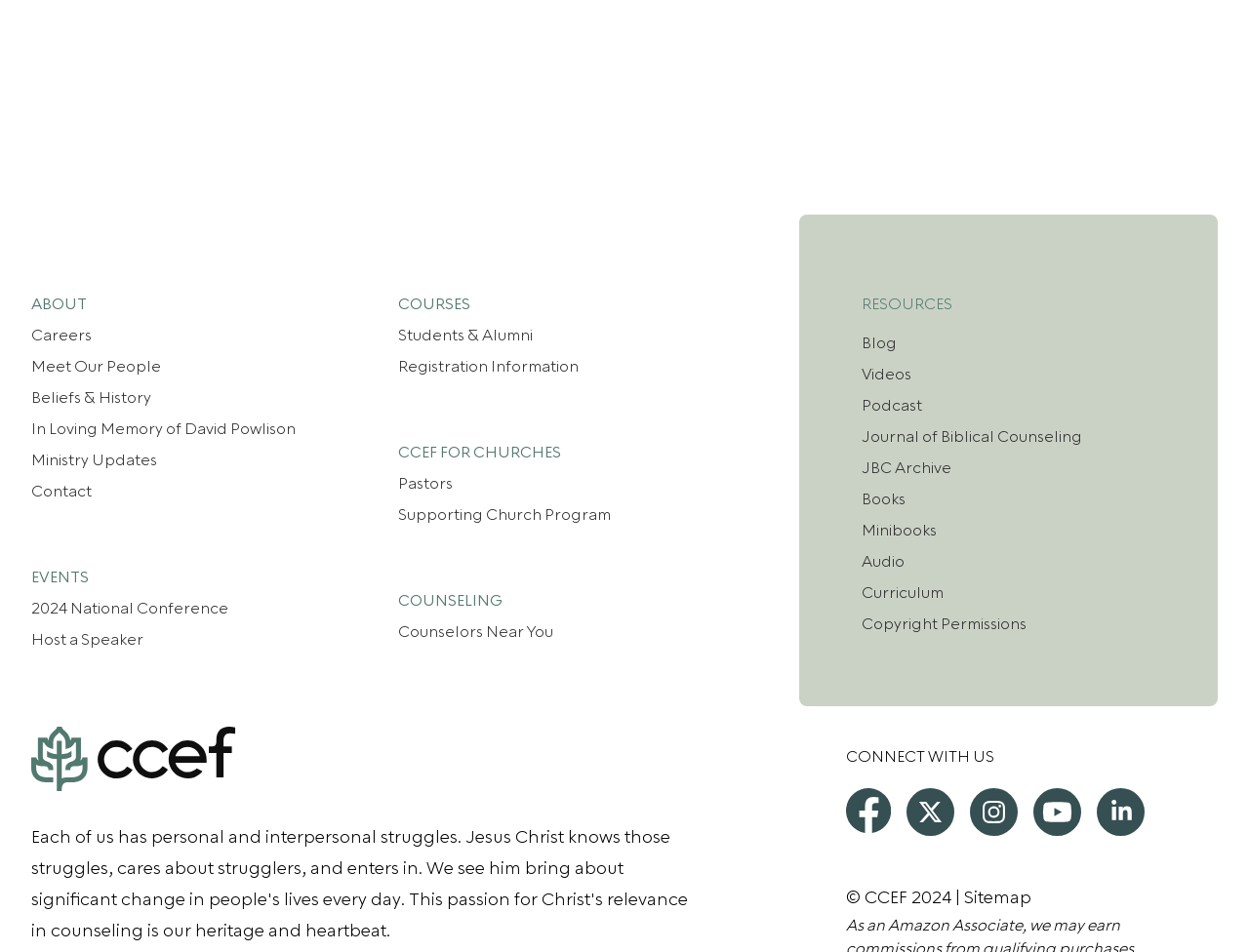What is the name of the conference mentioned on the webpage?
Offer a detailed and exhaustive answer to the question.

I found a link '2024 National Conference' under the 'EVENTS' section, which suggests that this is the name of the conference mentioned on the webpage.